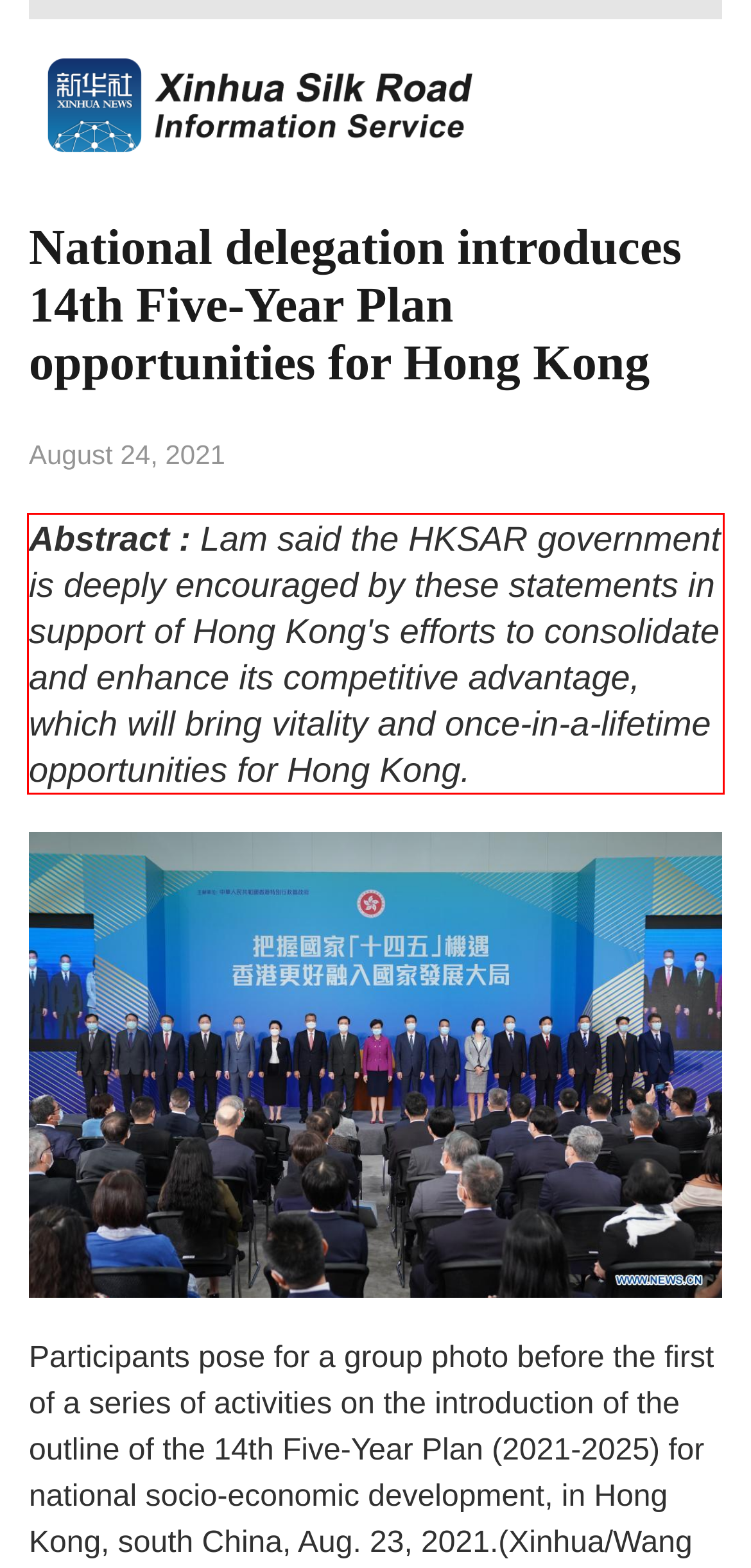Review the webpage screenshot provided, and perform OCR to extract the text from the red bounding box.

Abstract : Lam said the HKSAR government is deeply encouraged by these statements in support of Hong Kong's efforts to consolidate and enhance its competitive advantage, which will bring vitality and once-in-a-lifetime opportunities for Hong Kong.